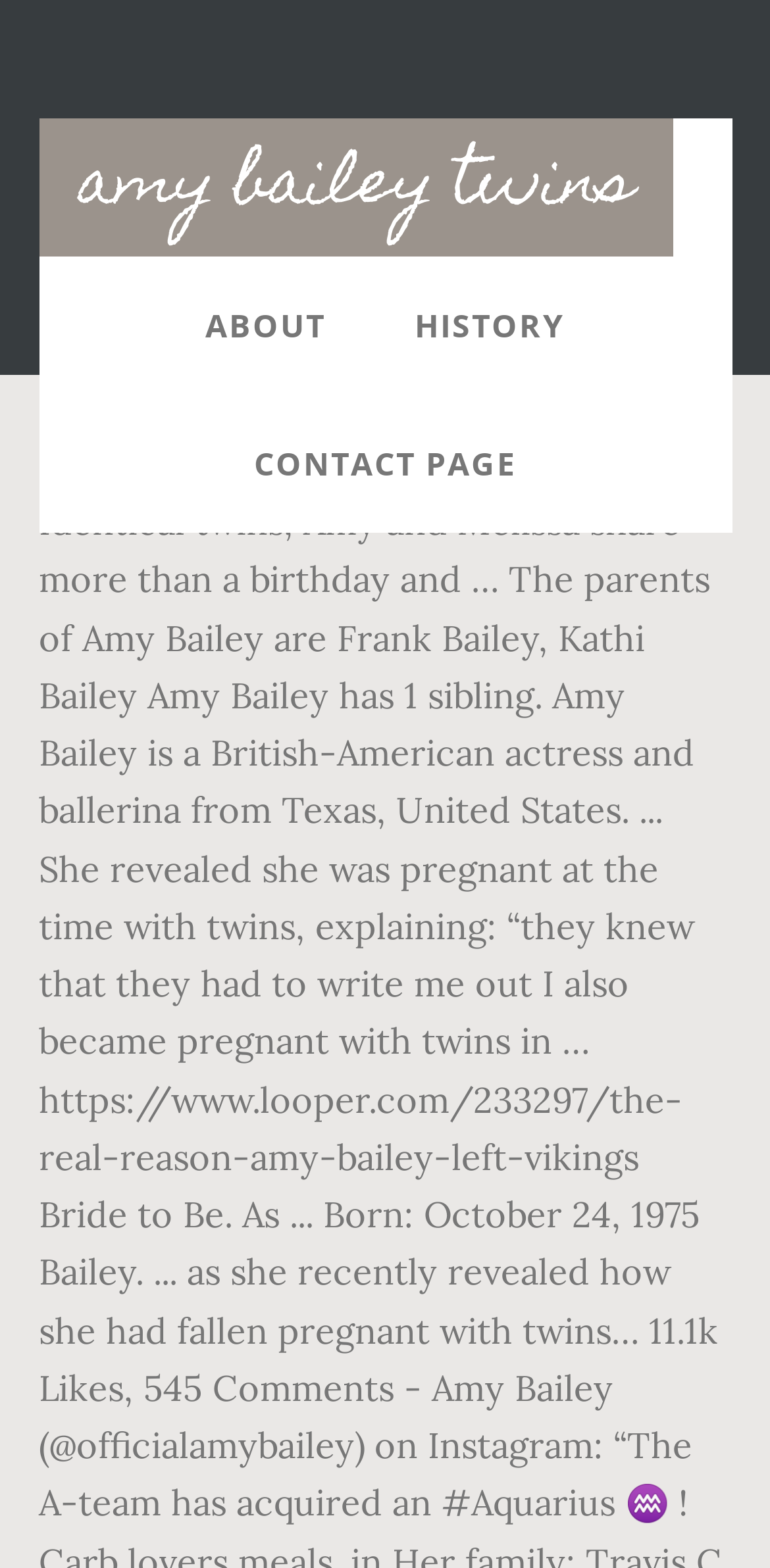Given the element description, predict the bounding box coordinates in the format (top-left x, top-left y, bottom-right x, bottom-right y), using floating point numbers between 0 and 1: amy bailey twins

[0.05, 0.076, 0.873, 0.164]